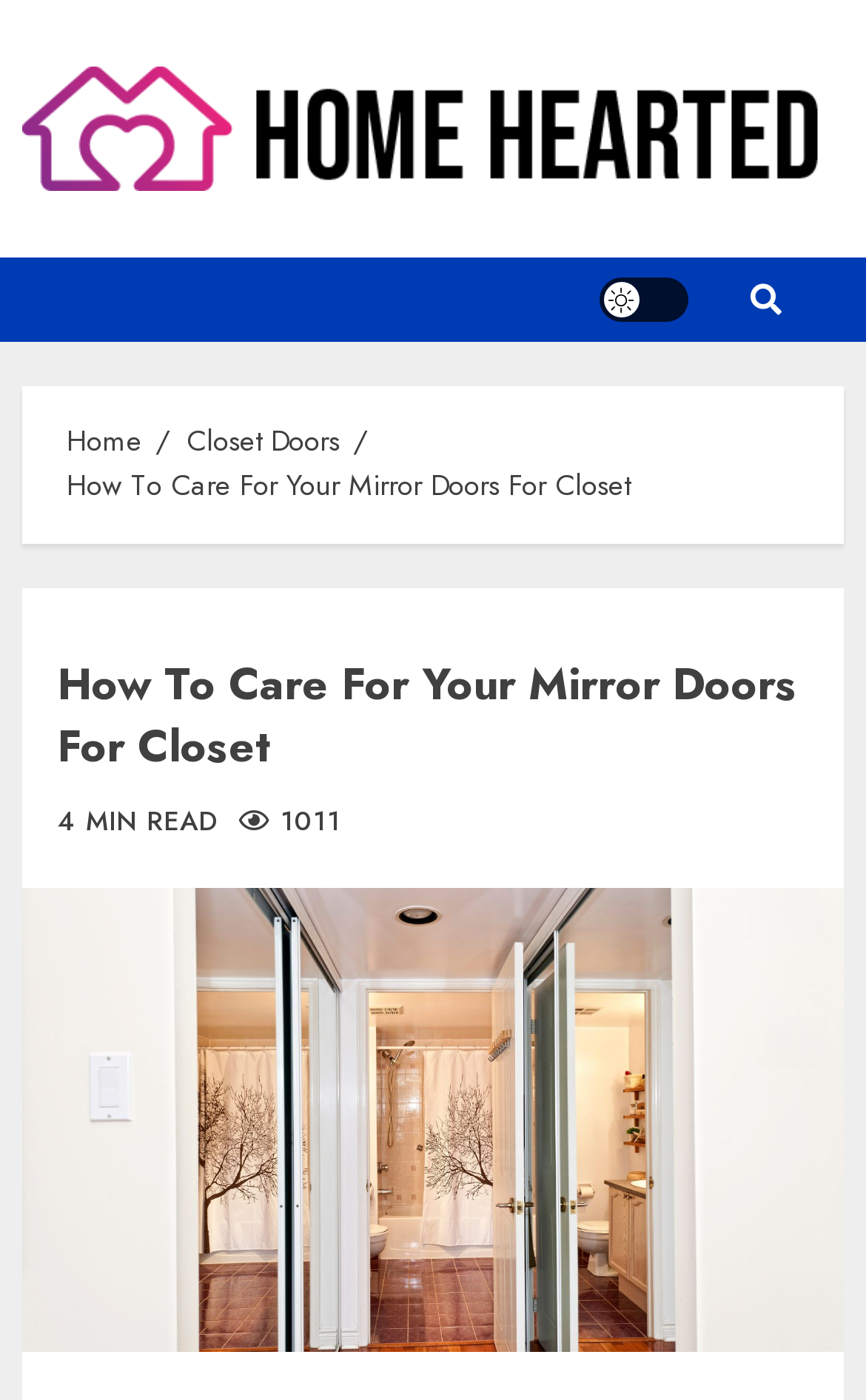Give a concise answer of one word or phrase to the question: 
What is the purpose of the button with a light/dark icon?

Toggle light/dark mode